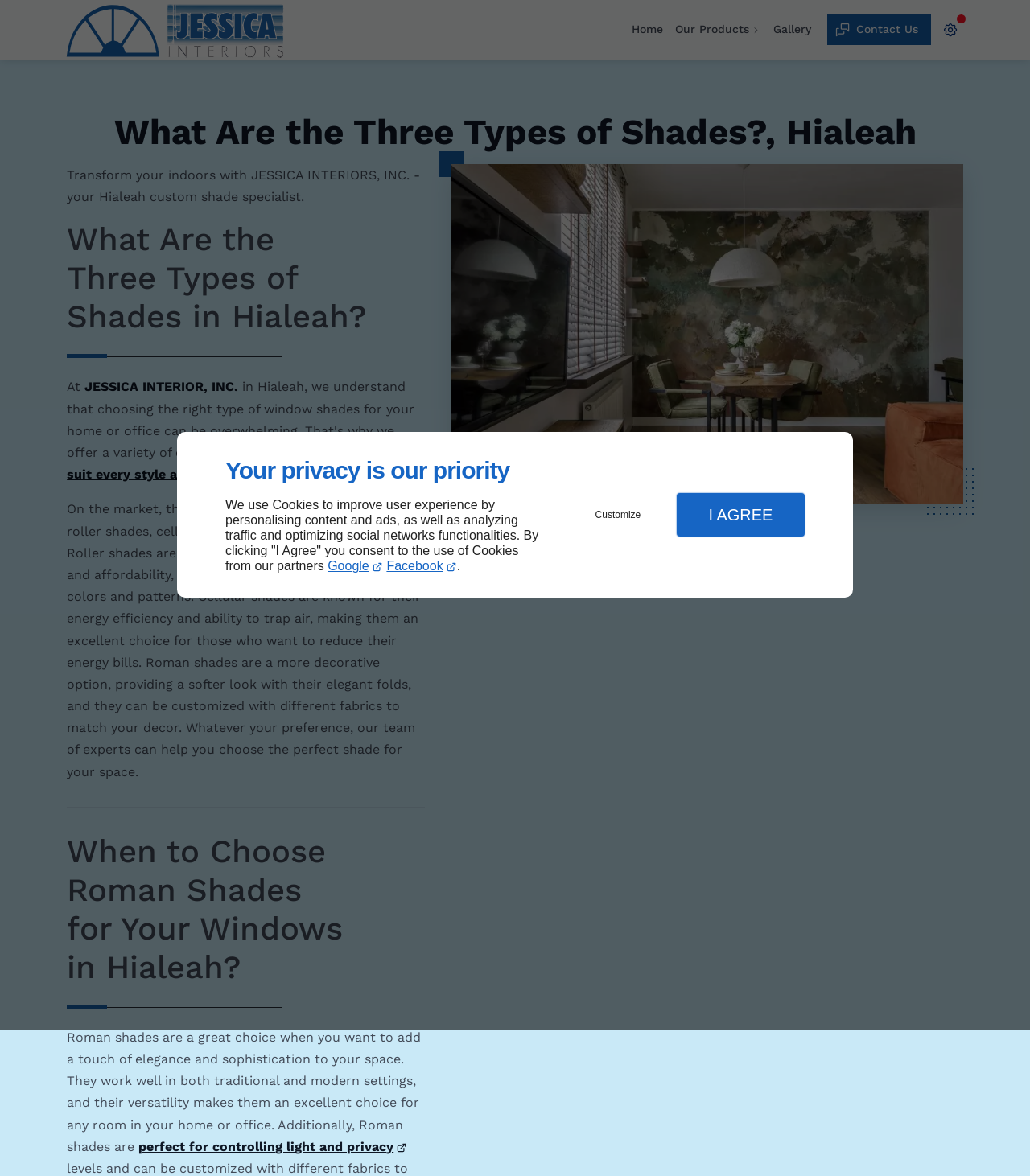Find the bounding box coordinates of the element to click in order to complete the given instruction: "Go to the Gallery page."

[0.751, 0.0, 0.787, 0.05]